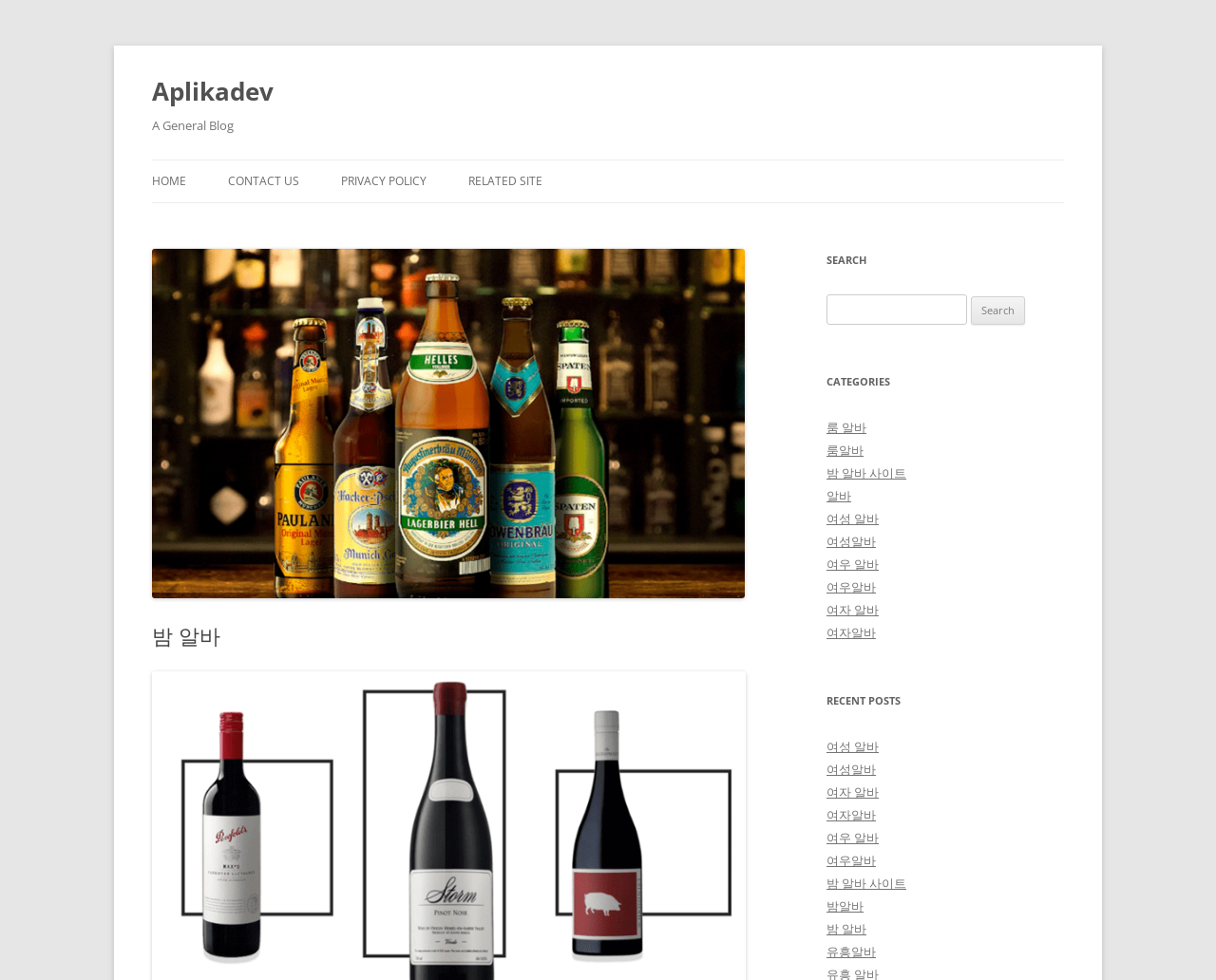Use the details in the image to answer the question thoroughly: 
What is the purpose of the 'RECENT POSTS' section on this website?

The 'RECENT POSTS' section is located near the bottom of the webpage, and it contains links to recent job postings. This suggests that the purpose of this section is to display recent job postings on the website, allowing users to easily access and view them.